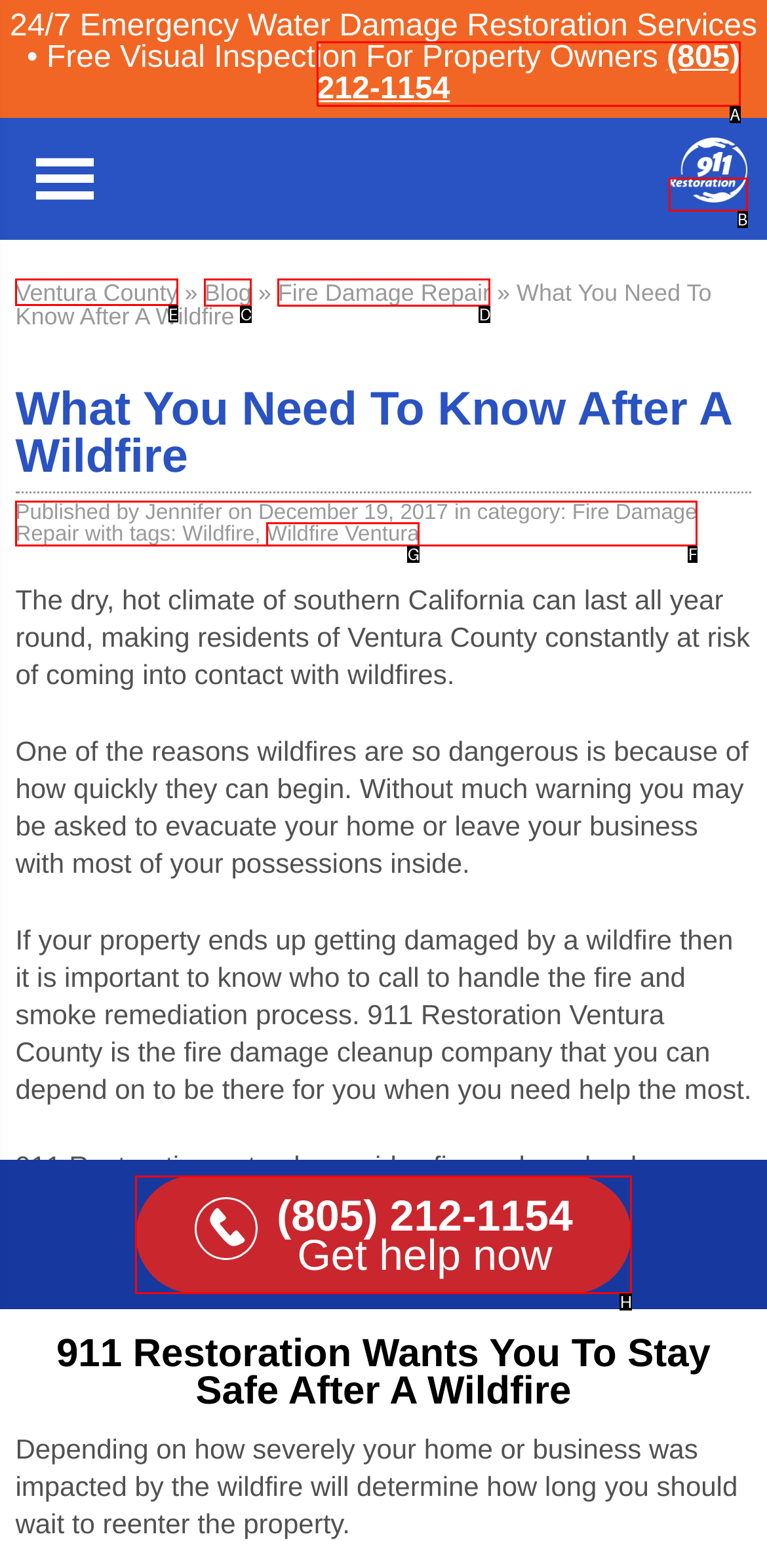Select the appropriate HTML element that needs to be clicked to finish the task: Visit the Ventura County page
Reply with the letter of the chosen option.

E